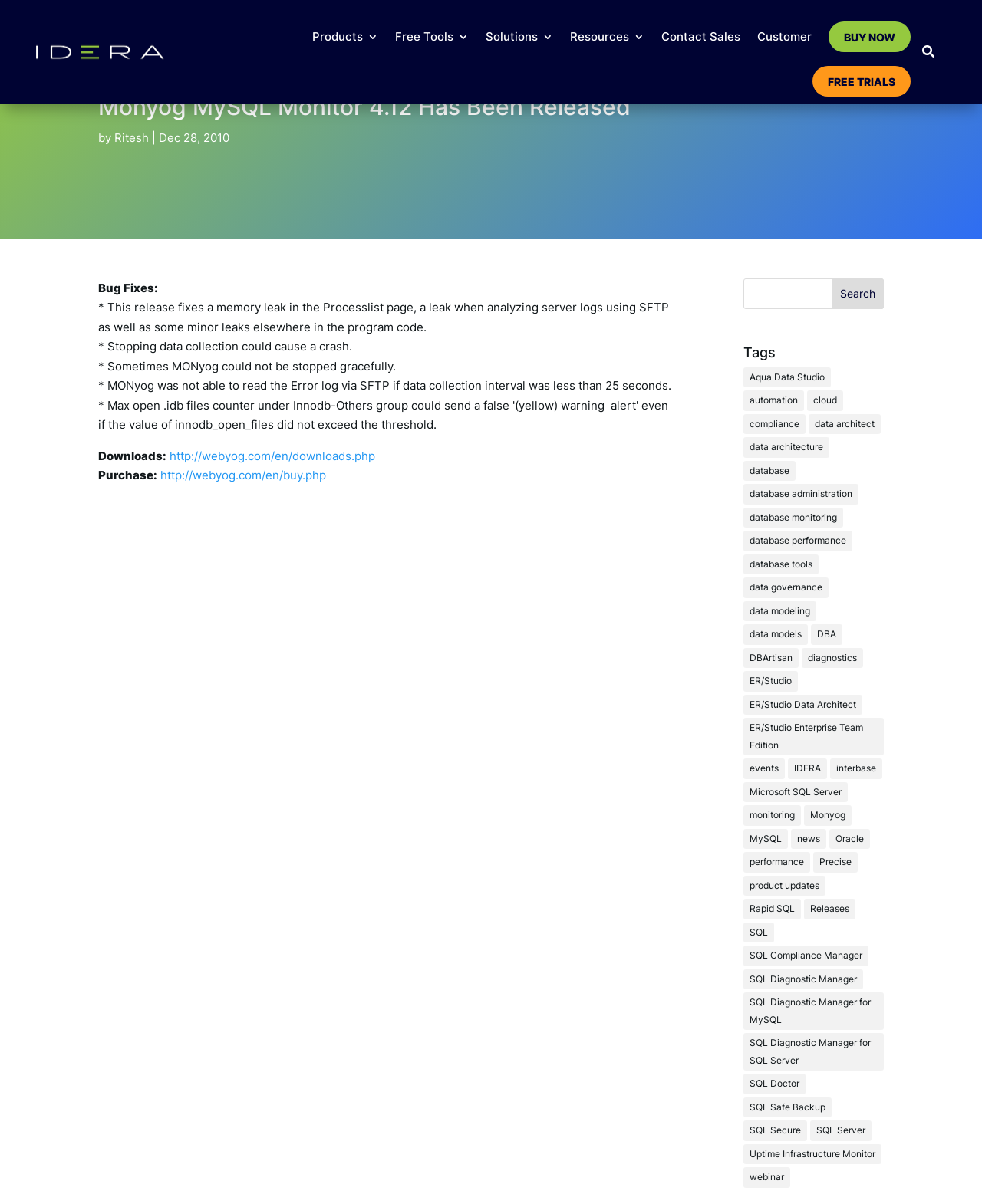Extract the primary header of the webpage and generate its text.

Monyog MySQL Monitor 4.12 Has Been Released